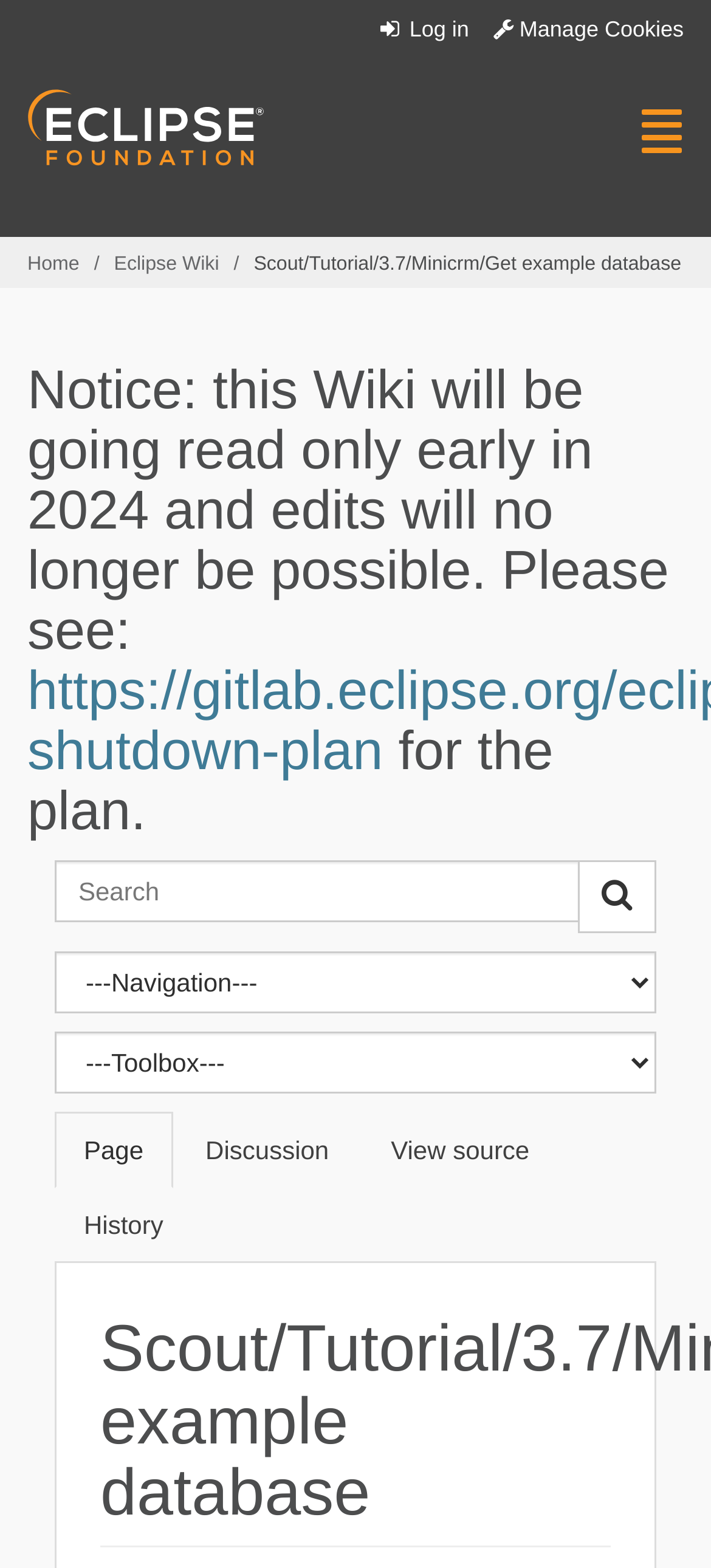Based on the element description, predict the bounding box coordinates (top-left x, top-left y, bottom-right x, bottom-right y) for the UI element in the screenshot: Page

[0.077, 0.709, 0.243, 0.758]